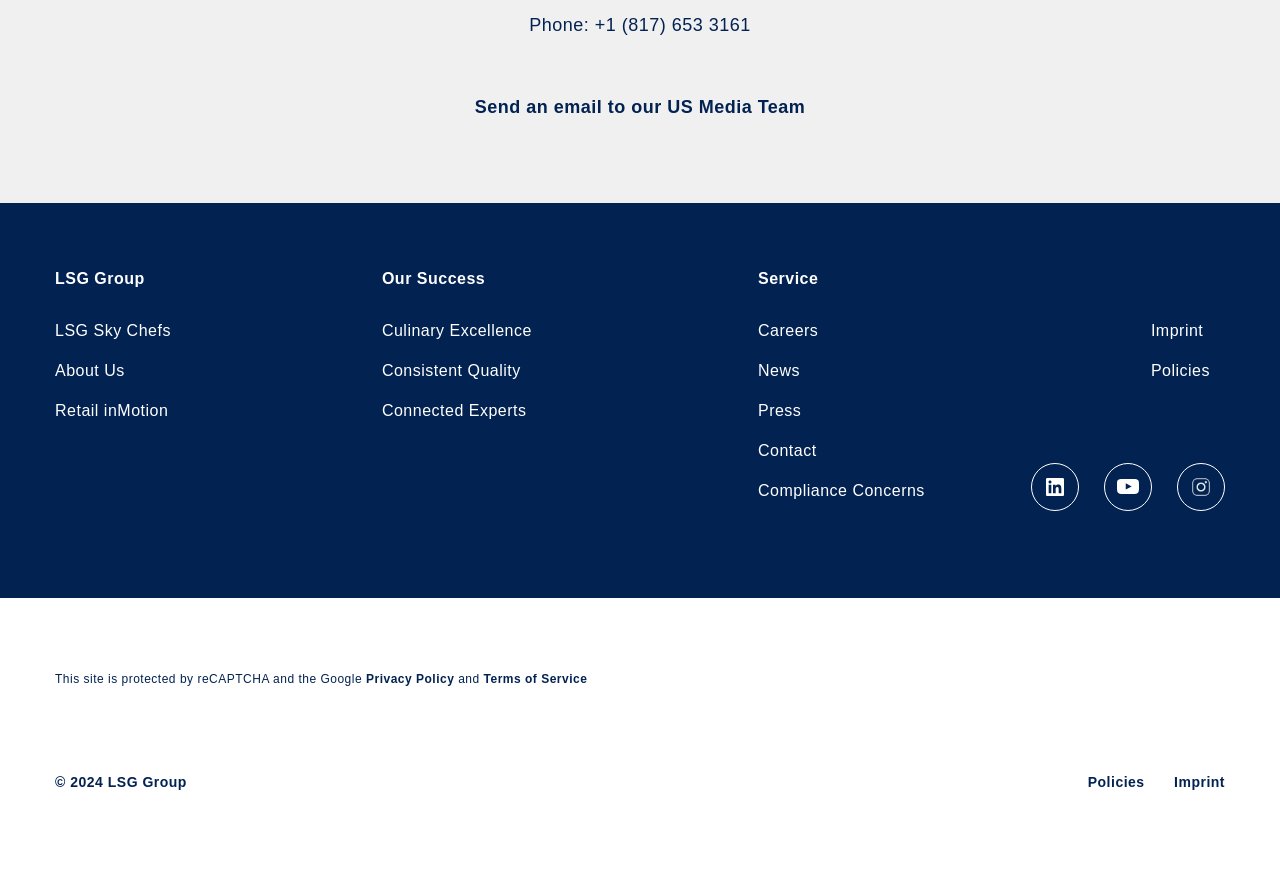Respond with a single word or phrase to the following question:
How many social media links are there on the webpage?

3